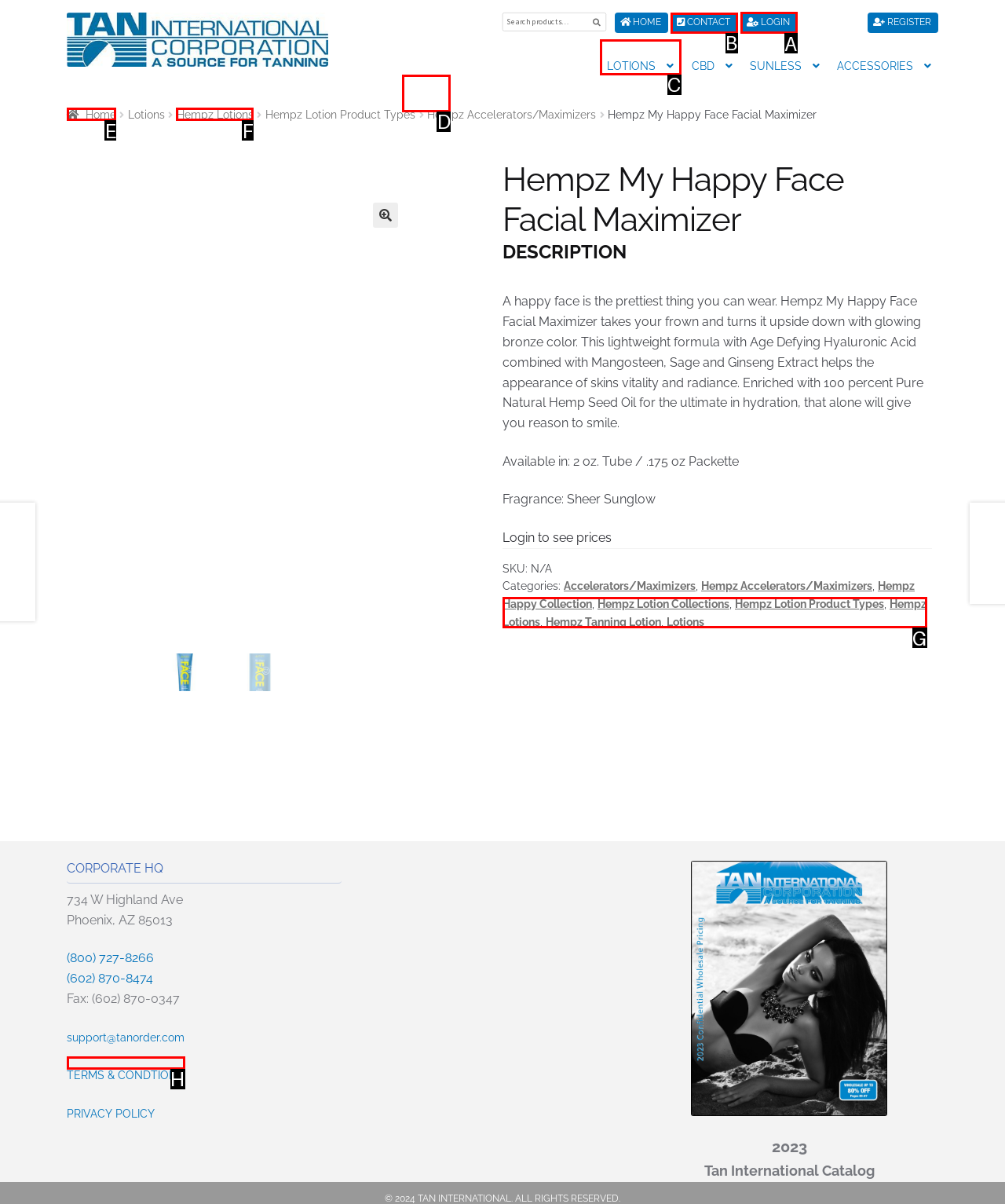Which UI element should you click on to achieve the following task: Login to your account? Provide the letter of the correct option.

A